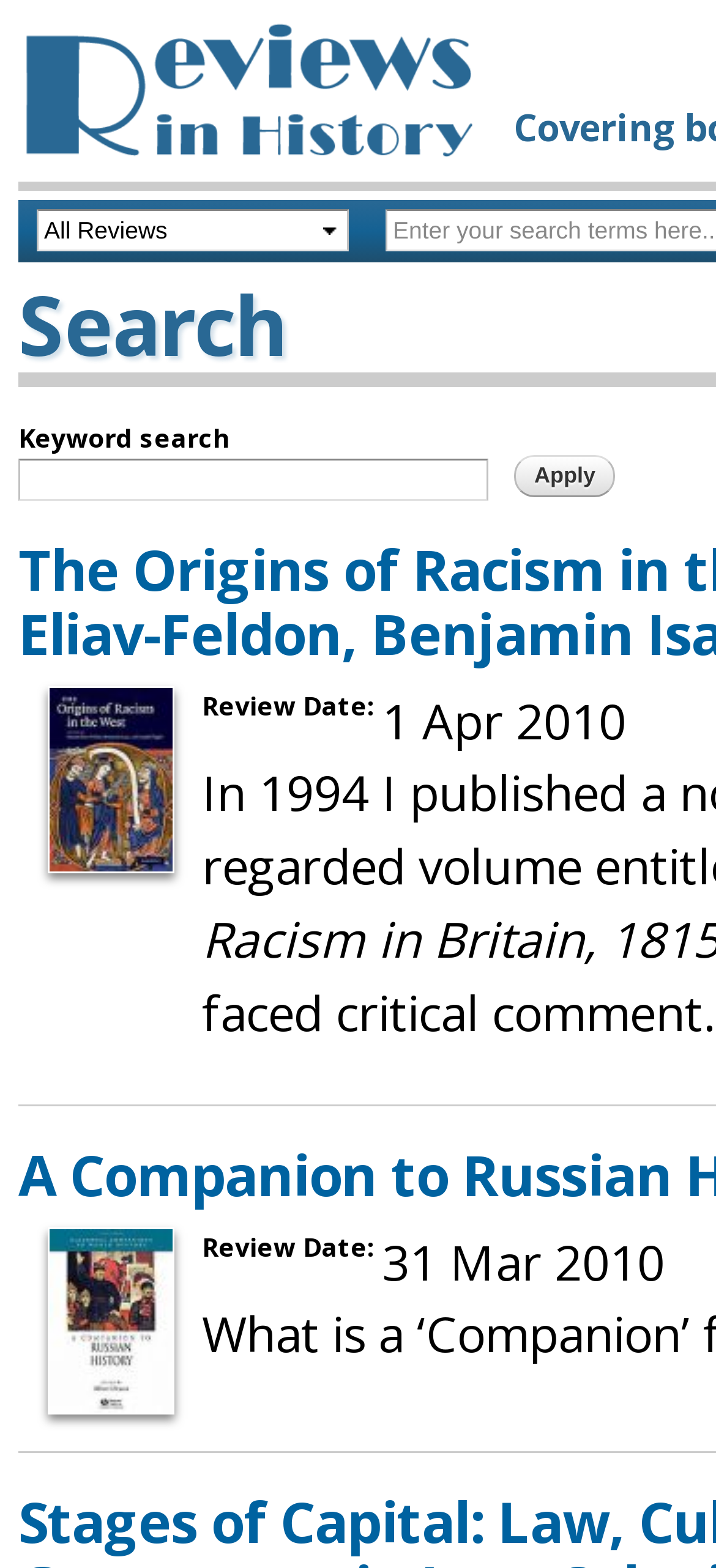Please answer the following question using a single word or phrase: 
What is the logo of this website?

Reviews in History logo